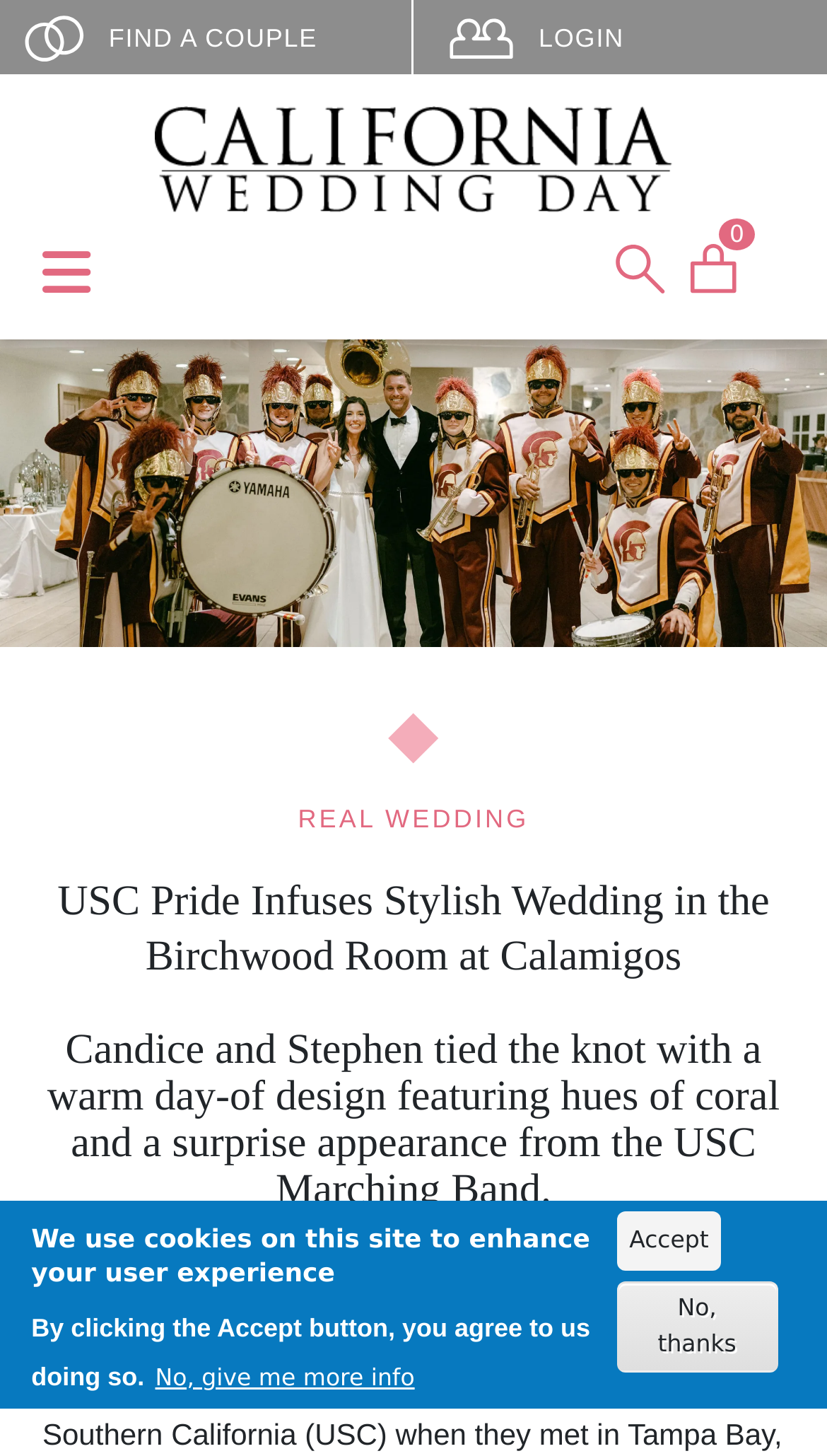Please find the bounding box coordinates (top-left x, top-left y, bottom-right x, bottom-right y) in the screenshot for the UI element described as follows: No, give me more info

[0.188, 0.935, 0.501, 0.957]